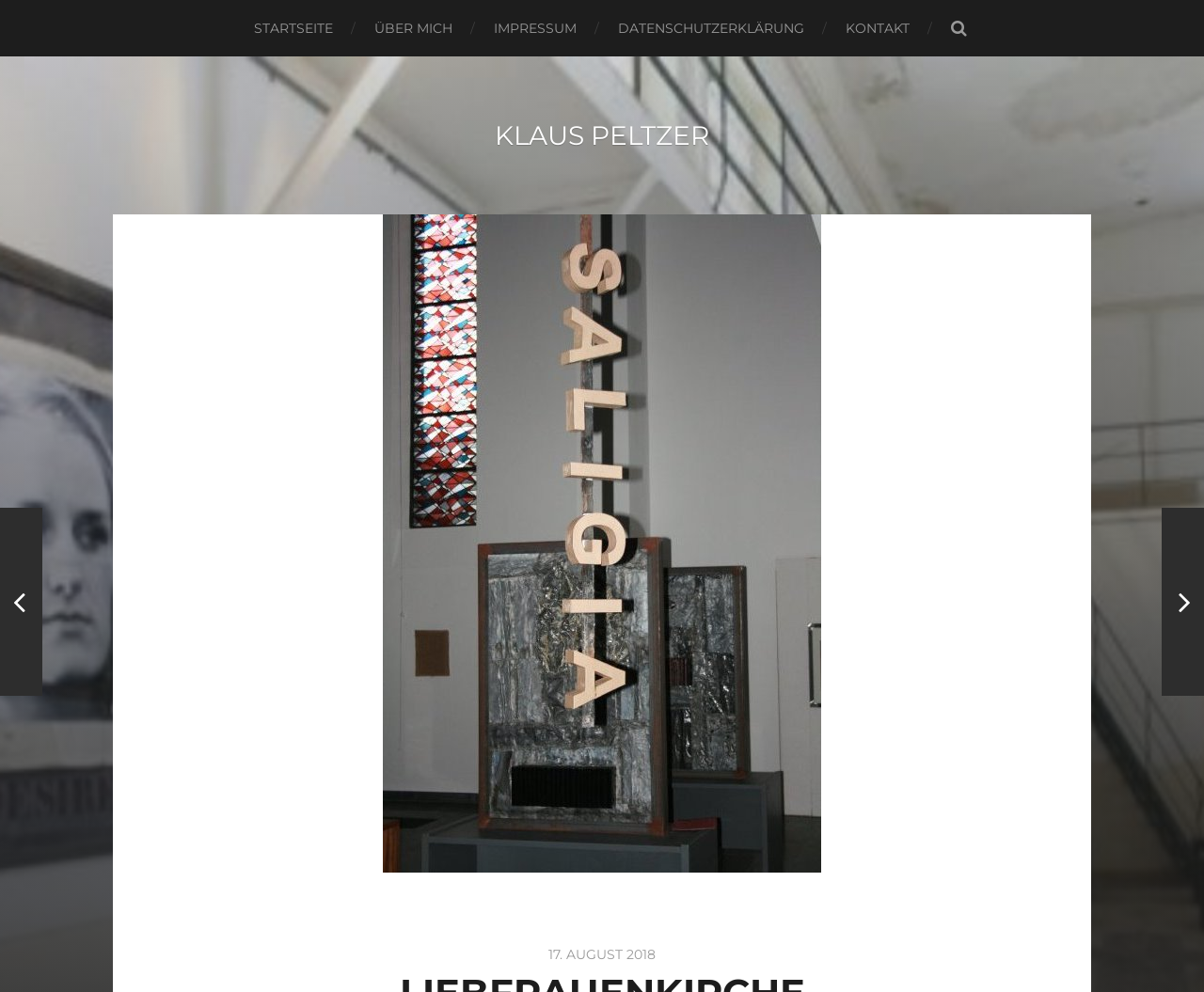Identify the bounding box coordinates for the element you need to click to achieve the following task: "check contact information". Provide the bounding box coordinates as four float numbers between 0 and 1, in the form [left, top, right, bottom].

[0.702, 0.0, 0.755, 0.057]